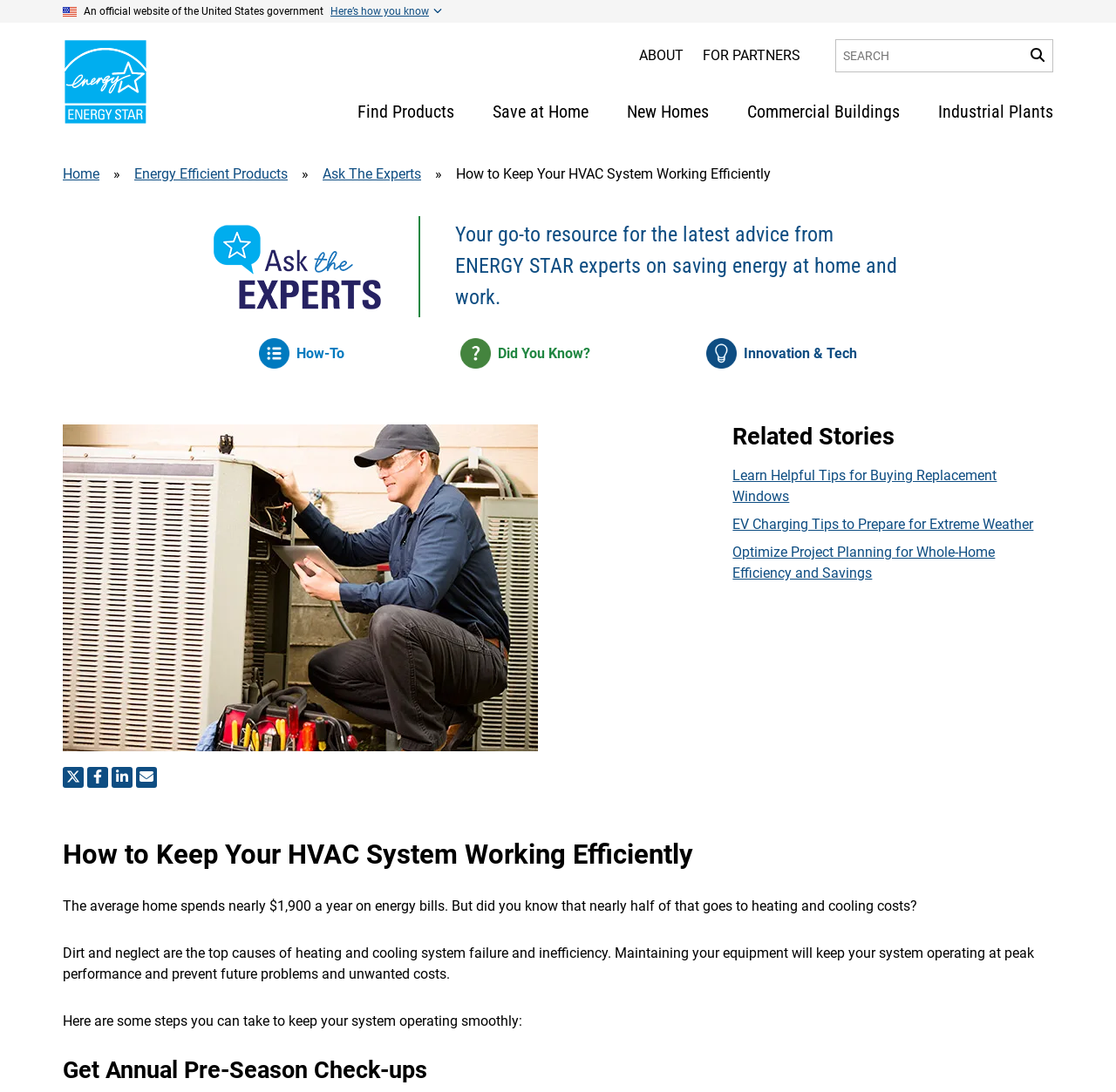What is the purpose of annual pre-season check-ups?
Please provide a single word or phrase as your answer based on the image.

To keep system operating smoothly